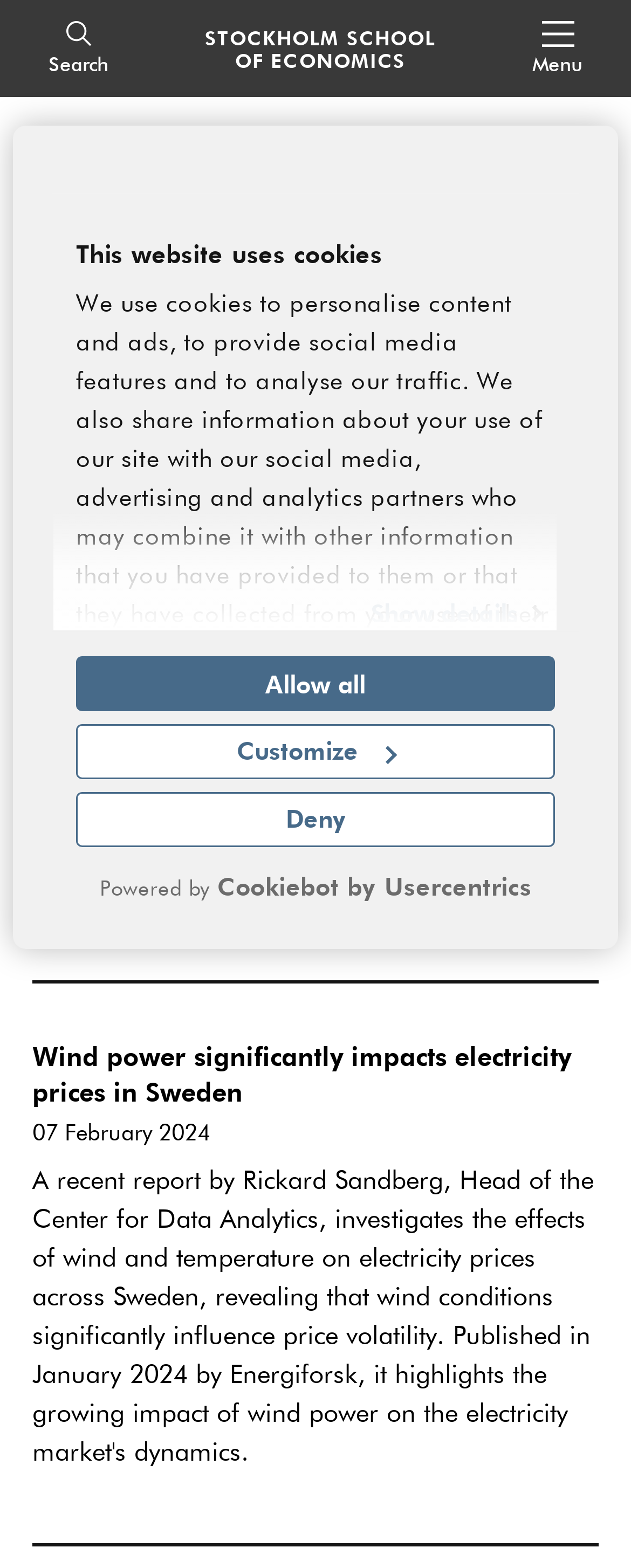Locate the bounding box for the described UI element: "Show details". Ensure the coordinates are four float numbers between 0 and 1, formatted as [left, top, right, bottom].

[0.469, 0.378, 0.854, 0.403]